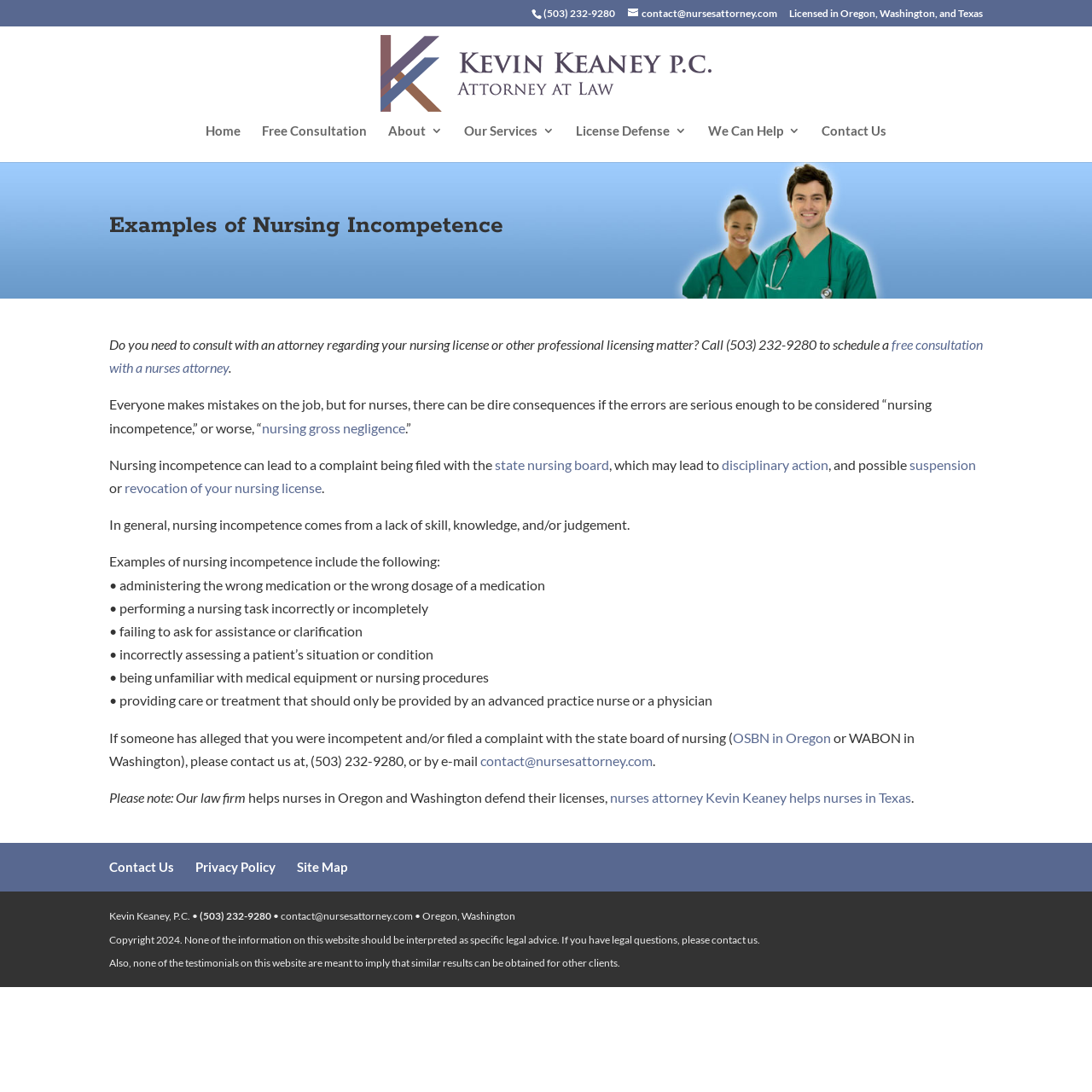Provide the bounding box coordinates of the HTML element this sentence describes: "OSBN in Oregon". The bounding box coordinates consist of four float numbers between 0 and 1, i.e., [left, top, right, bottom].

[0.671, 0.668, 0.761, 0.683]